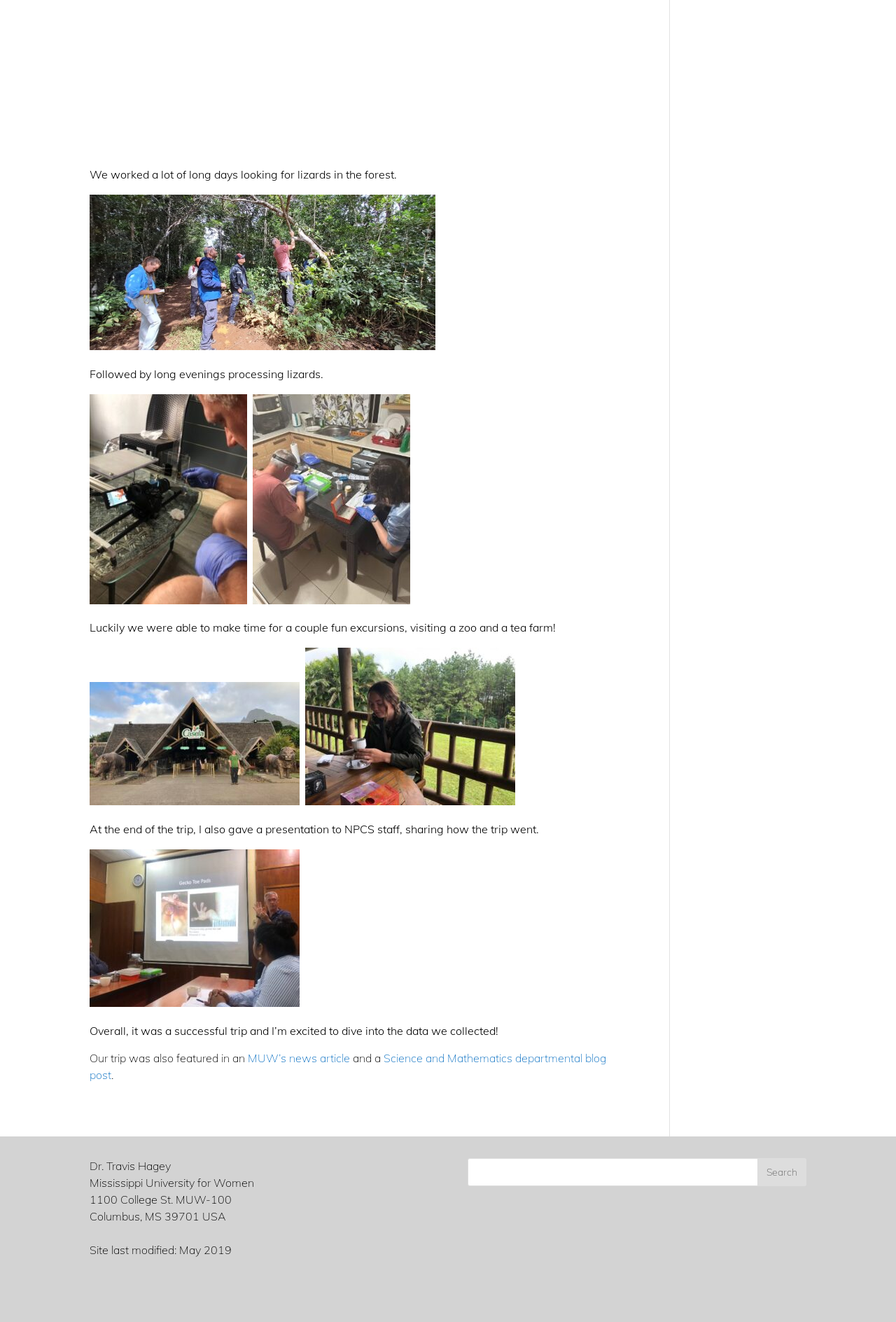Answer the following inquiry with a single word or phrase:
Where was the author's trip featured?

MUW's news article and Science and Mathematics departmental blog post